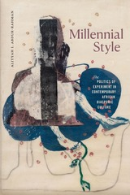What is the tone of the book's cover design?
From the screenshot, provide a brief answer in one word or phrase.

Visually striking